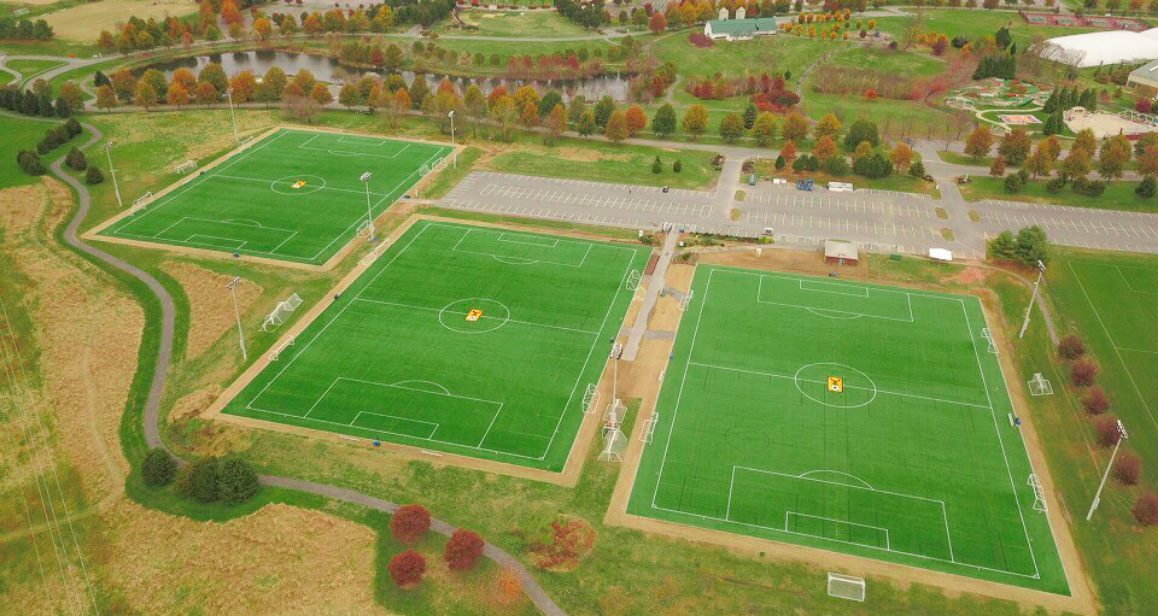What is adjacent to the soccer fields?
Based on the image, give a one-word or short phrase answer.

Parking lot